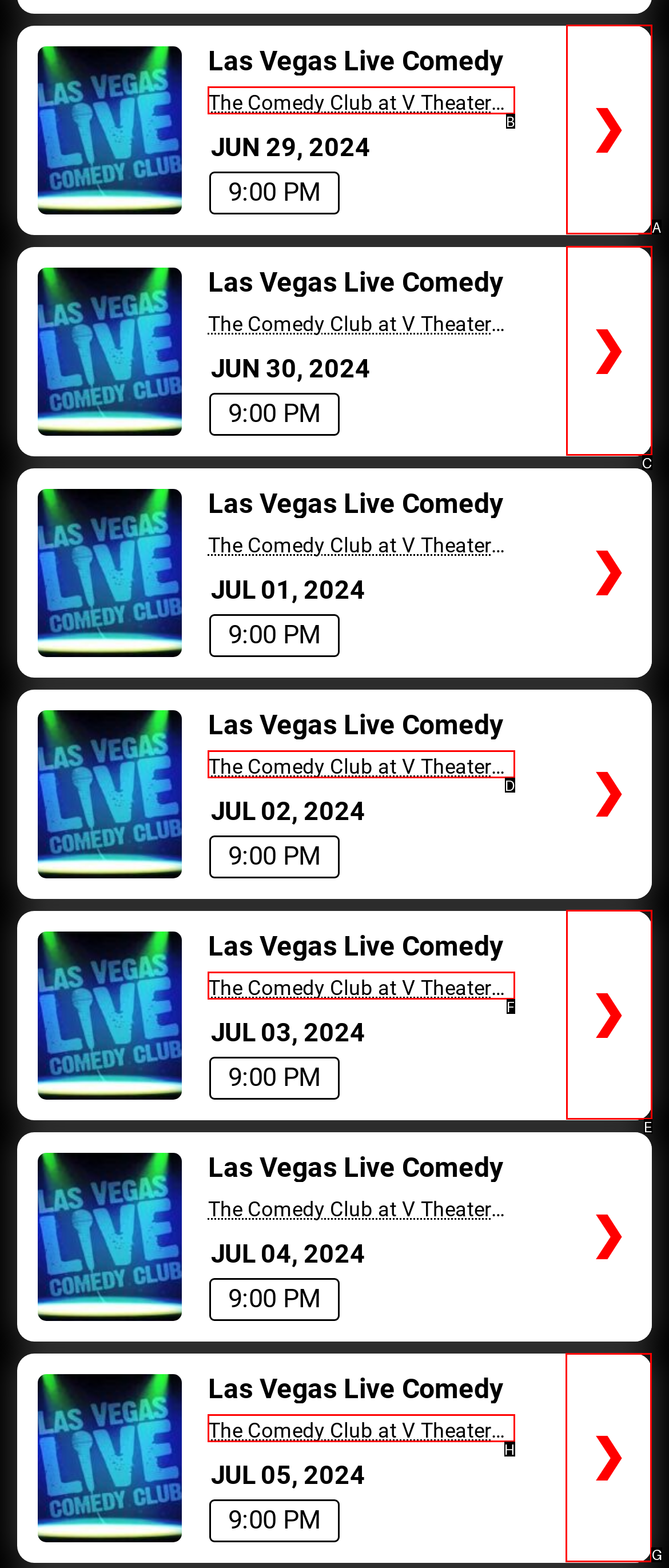Identify the HTML element you need to click to achieve the task: Get tickets for July 5, 2024. Respond with the corresponding letter of the option.

G